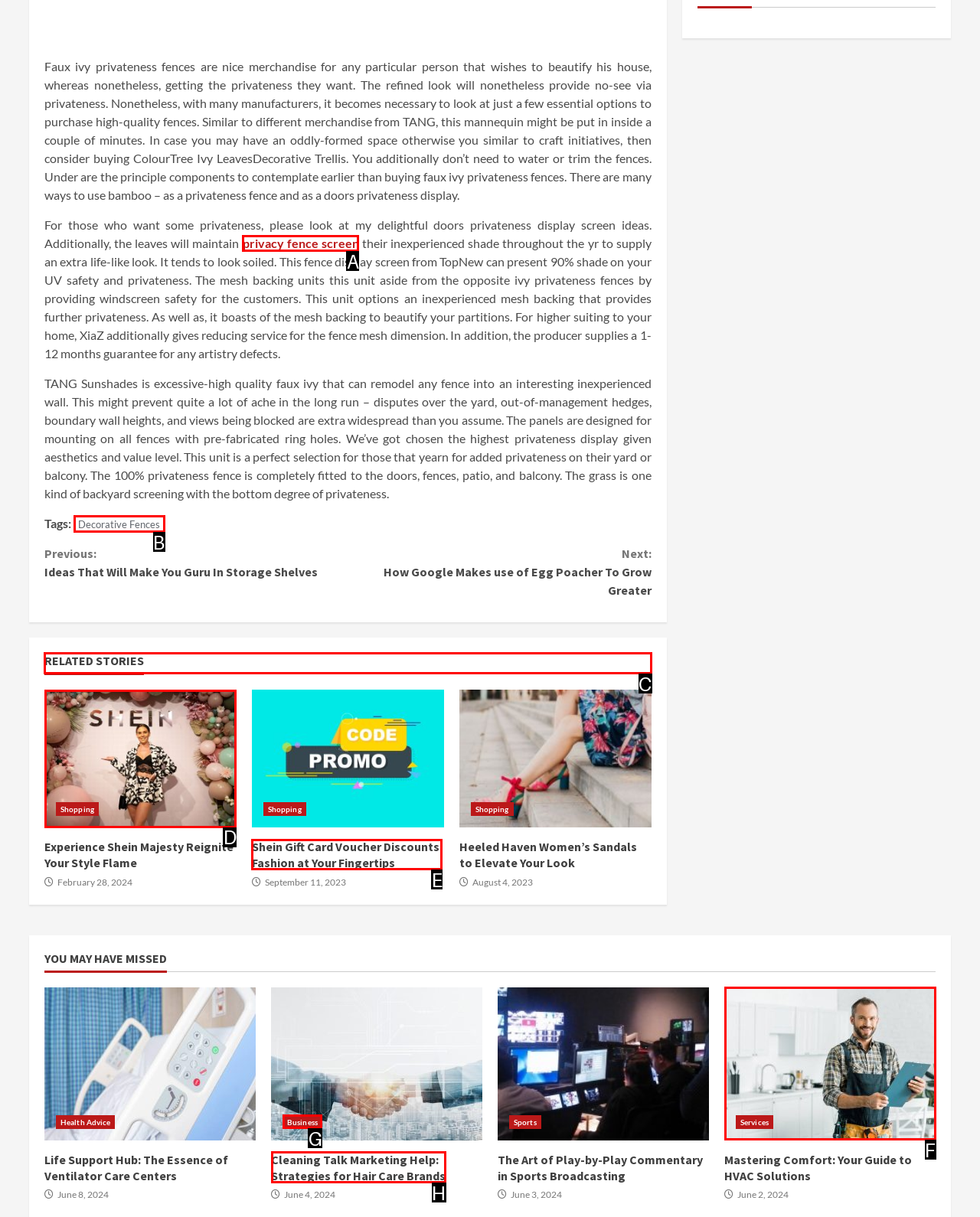Tell me which UI element to click to fulfill the given task: Read the 'RELATED STORIES' section. Respond with the letter of the correct option directly.

C